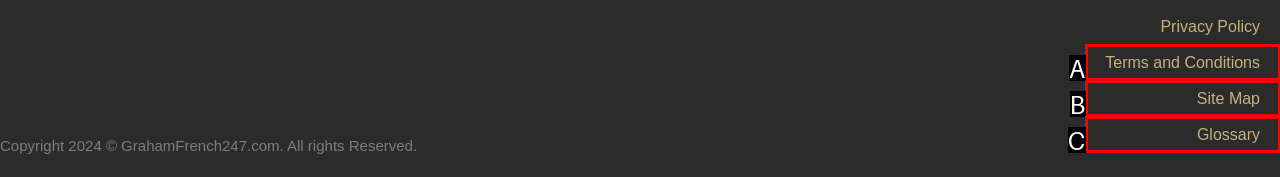Select the option that matches the description: Glossary. Answer with the letter of the correct option directly.

C